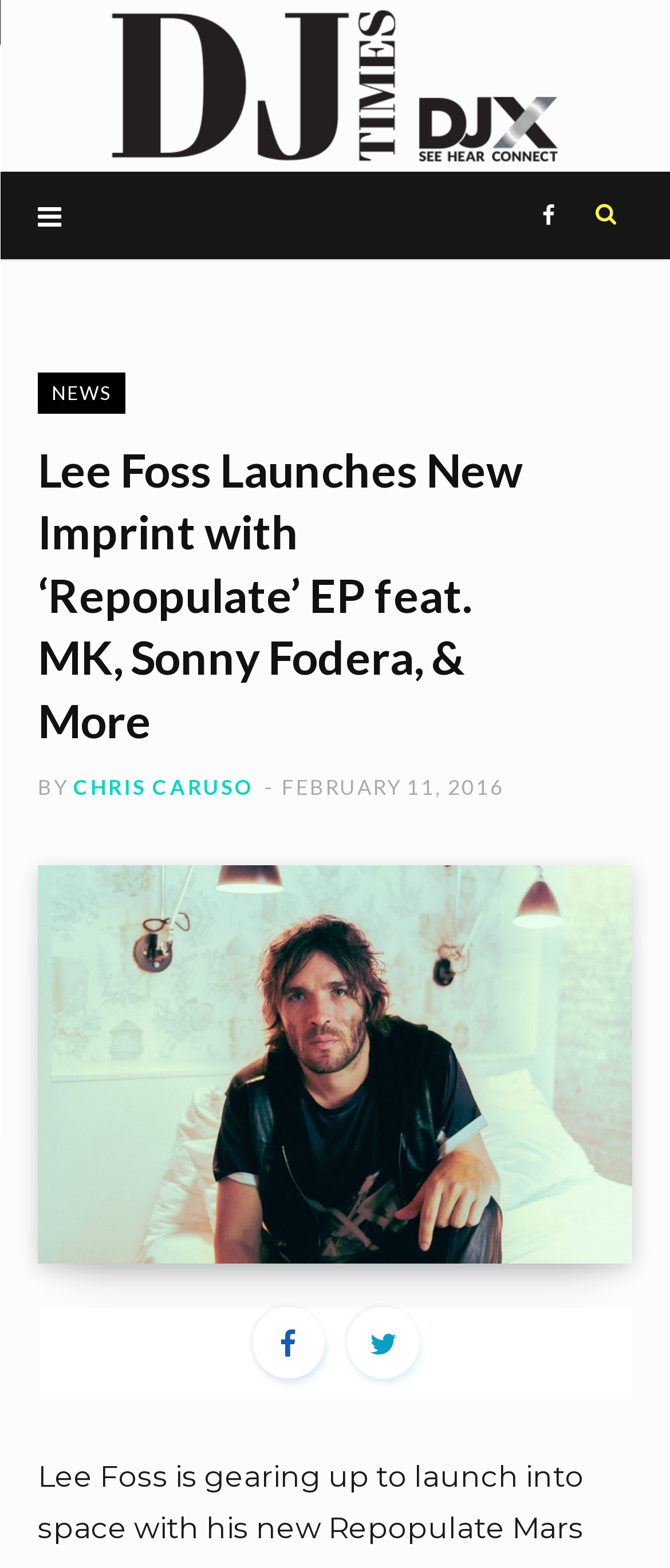Please identify the bounding box coordinates of the clickable element to fulfill the following instruction: "Click on the Facebook link". The coordinates should be four float numbers between 0 and 1, i.e., [left, top, right, bottom].

[0.794, 0.109, 0.843, 0.165]